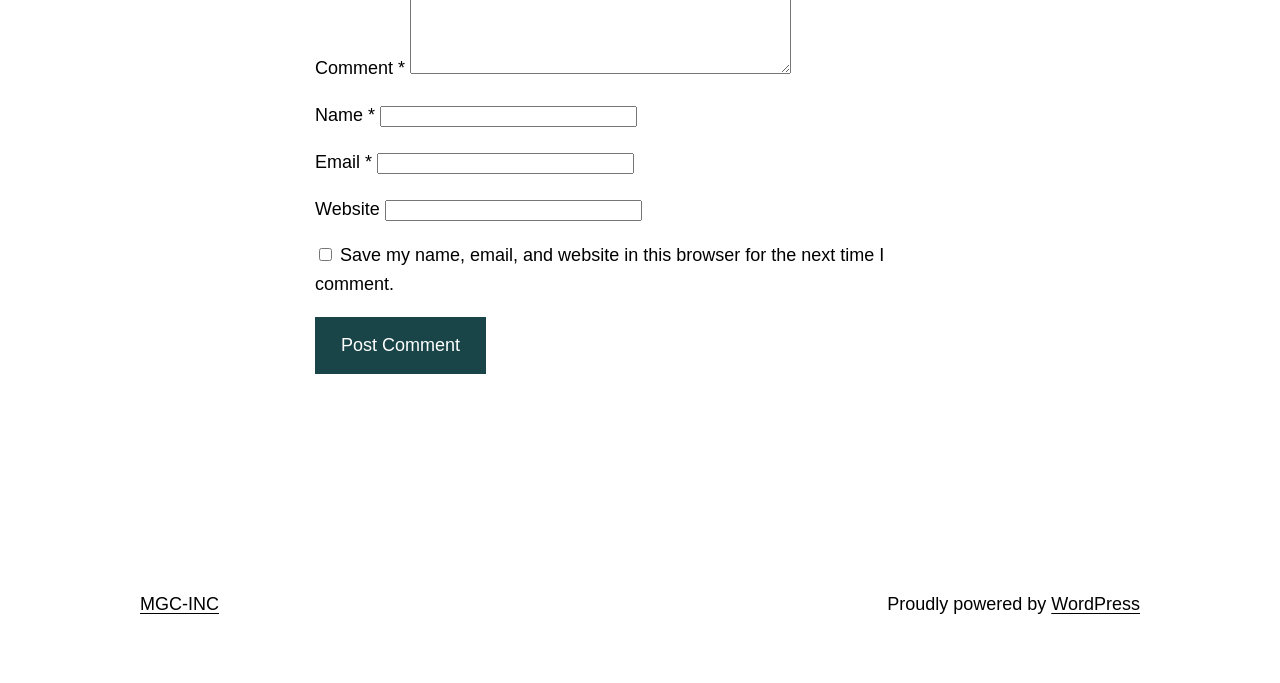Refer to the image and provide an in-depth answer to the question: 
What is the purpose of the checkbox?

The checkbox is located below the comment form and is labeled 'Save my name, email, and website in this browser for the next time I comment.' This suggests that its purpose is to save the user's comment information for future use.